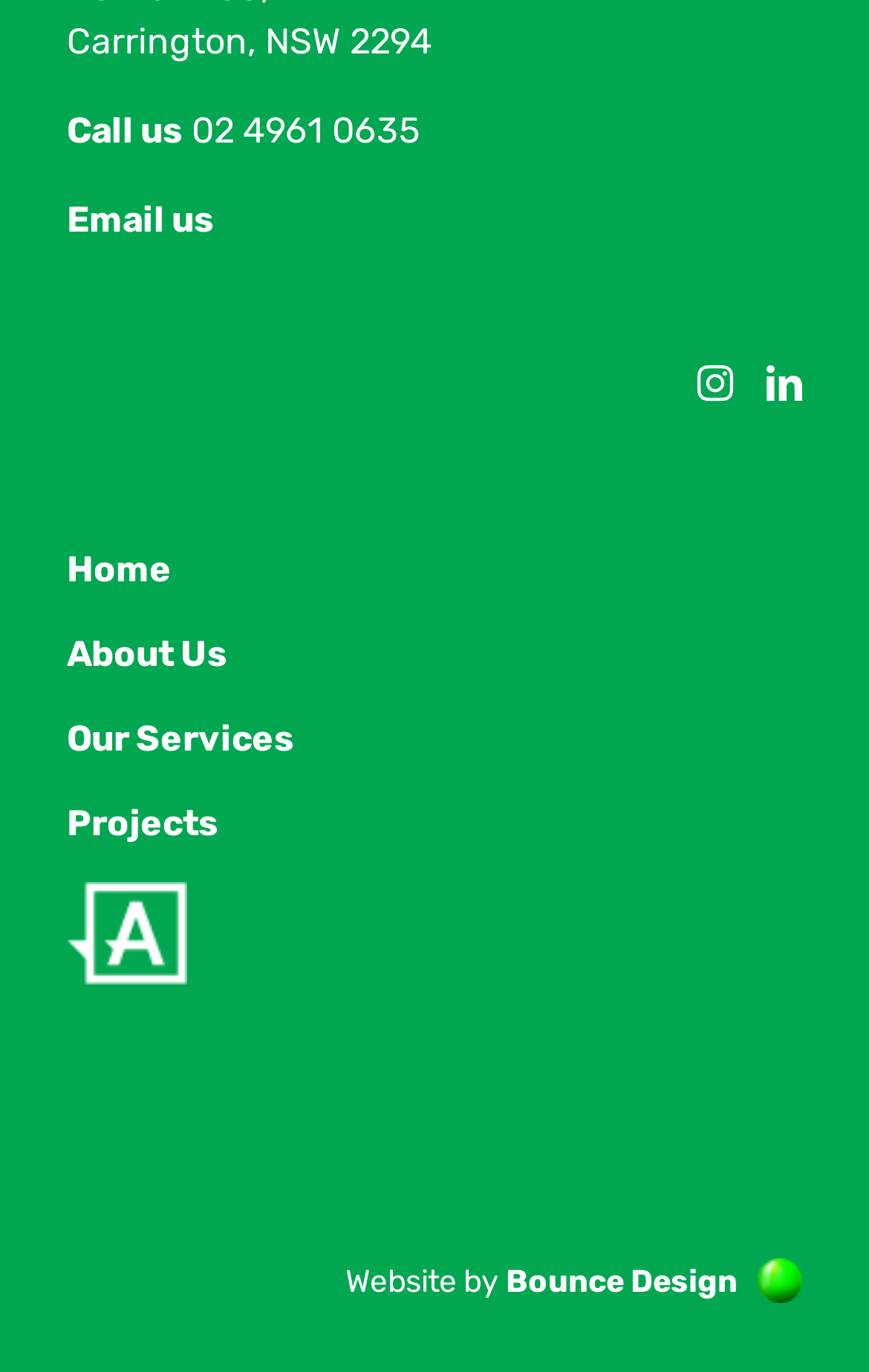Using the information in the image, give a comprehensive answer to the question: 
What is the name of the company that designed the website?

I found the name of the company by looking at the link element at the bottom of the page that says 'Website by' and then finding the adjacent link element that contains the company name.